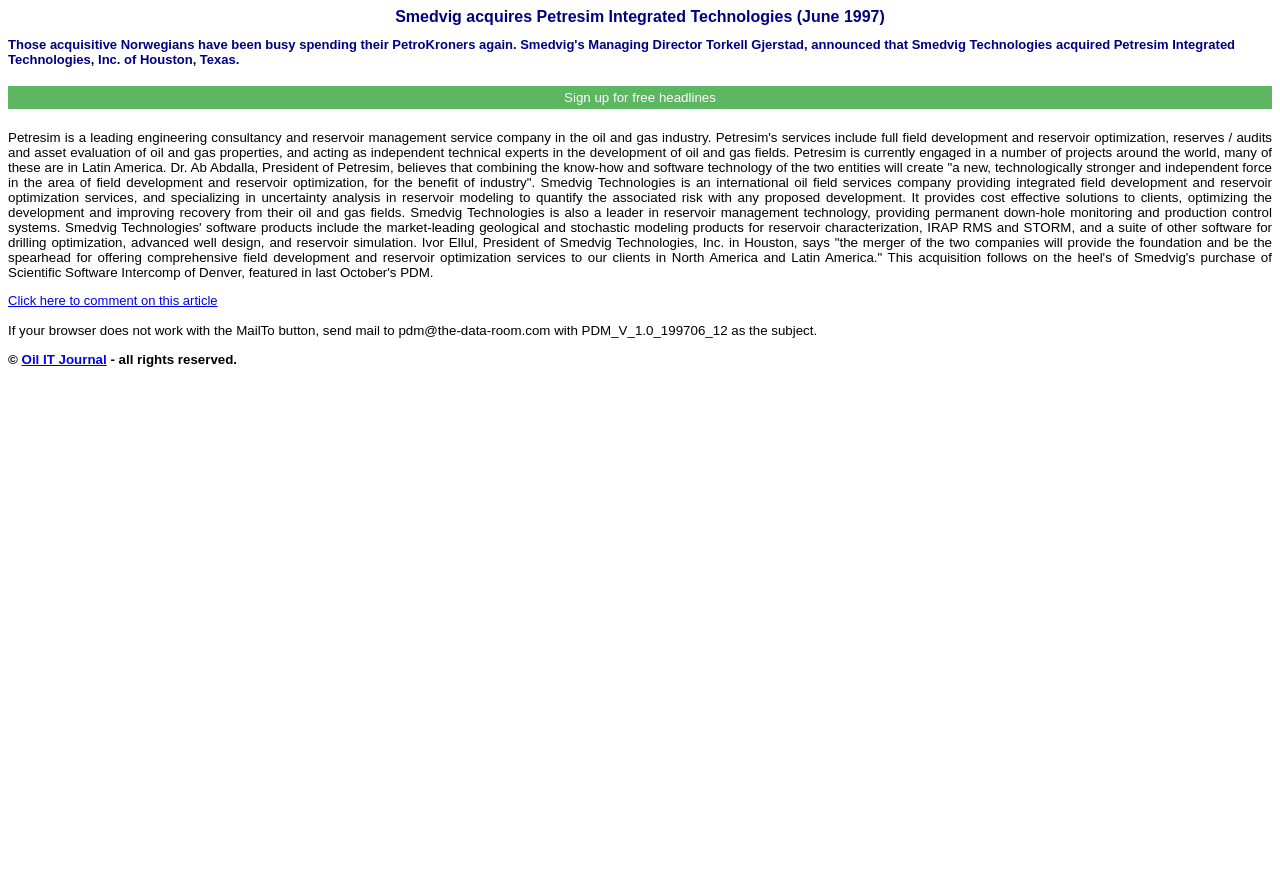Answer the question briefly using a single word or phrase: 
What software products does Smedvig Technologies offer?

IRAP RMS and STORM